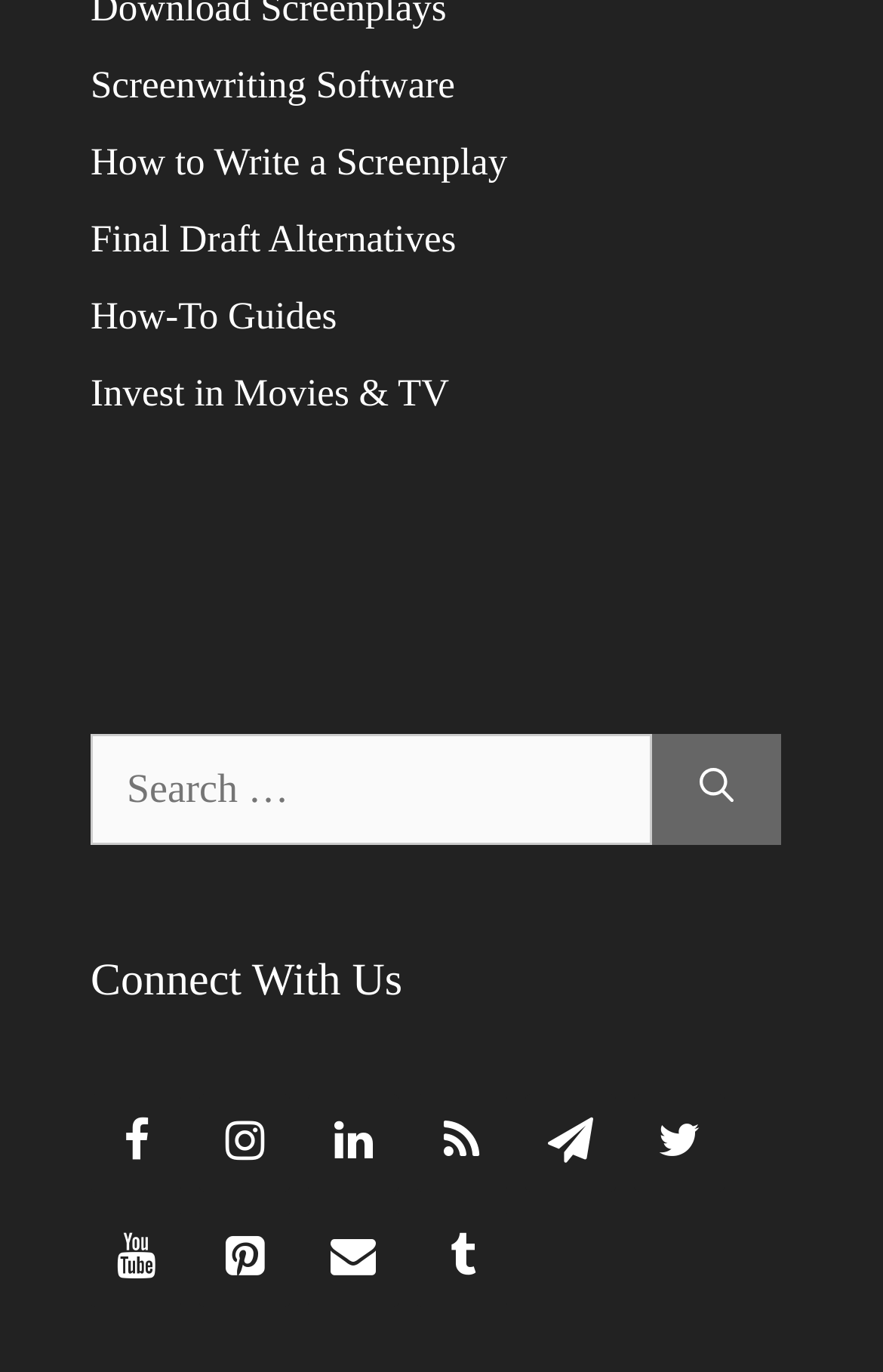Can you show the bounding box coordinates of the region to click on to complete the task described in the instruction: "Click on Screenwriting Software"?

[0.103, 0.046, 0.515, 0.077]